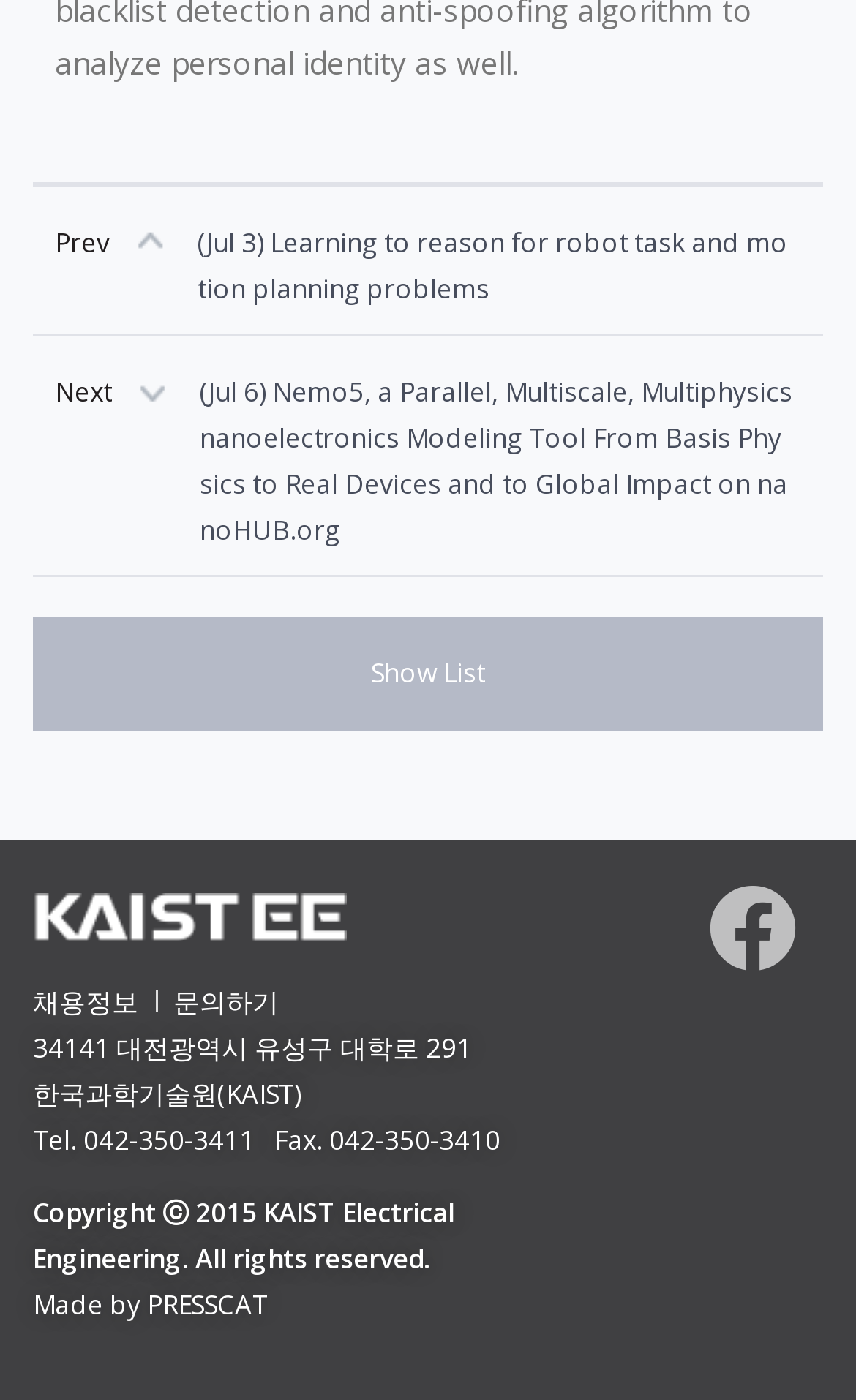How many links are there in the top section?
Give a one-word or short phrase answer based on the image.

3